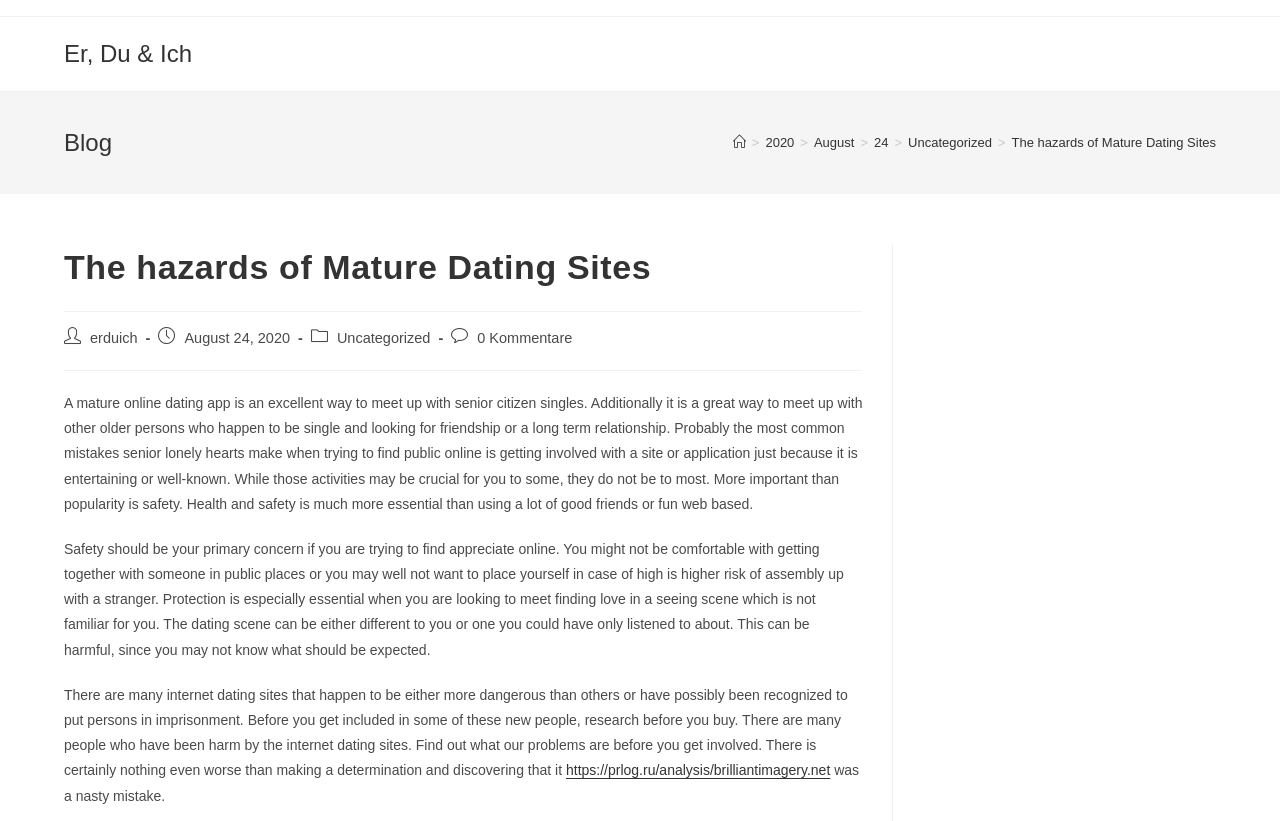Please identify the bounding box coordinates of the area that needs to be clicked to fulfill the following instruction: "Click the 'Uncategorized' link."

[0.709, 0.164, 0.775, 0.182]